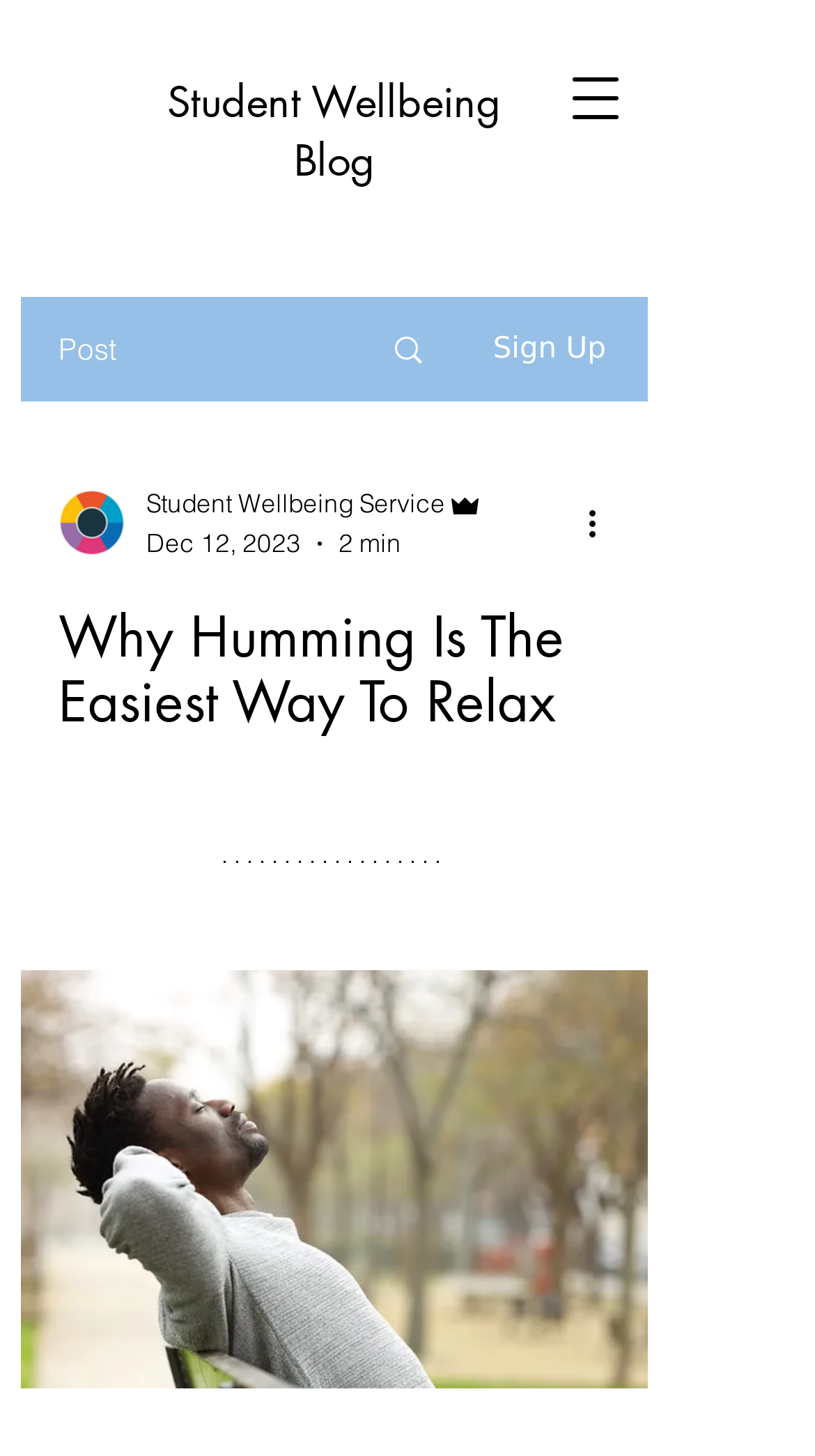What is the text of the first link on the webpage?
Please provide a single word or phrase as the answer based on the screenshot.

Student Wellbeing Blog